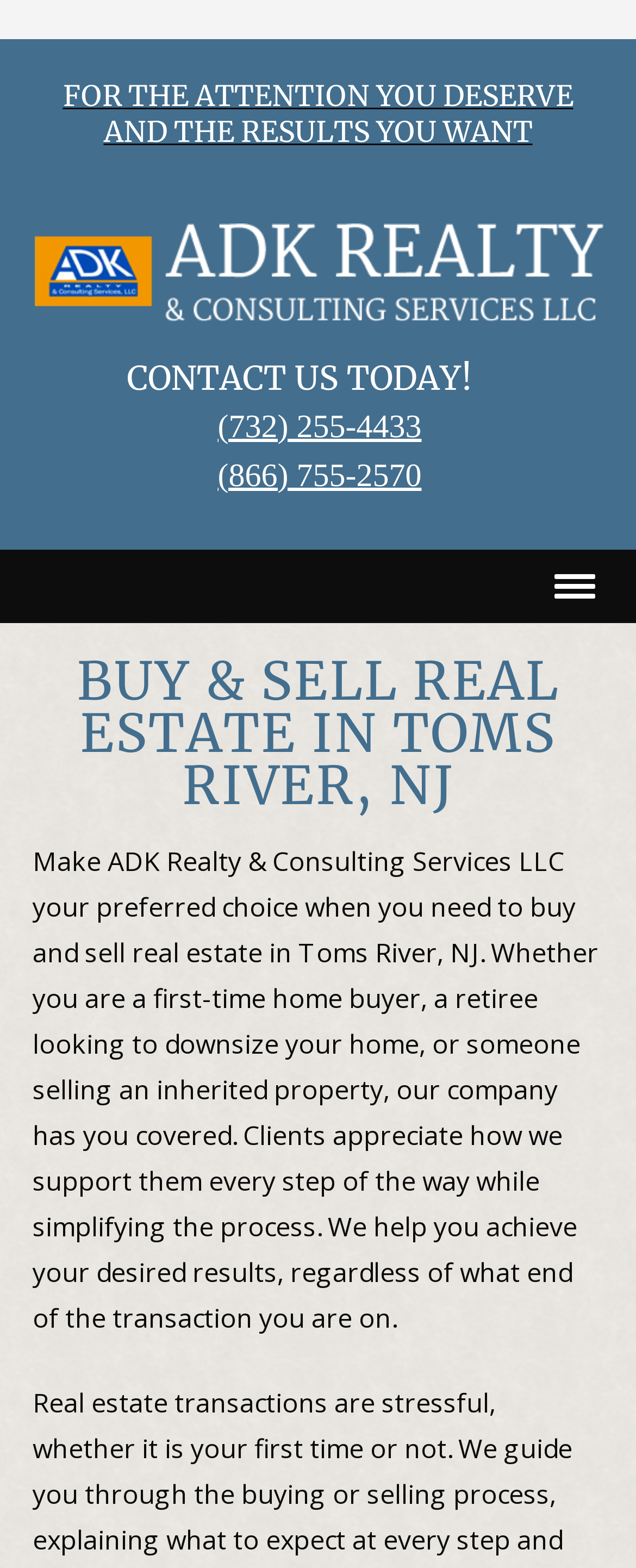Please determine and provide the text content of the webpage's heading.

BUY & SELL REAL ESTATE IN TOMS RIVER, NJ